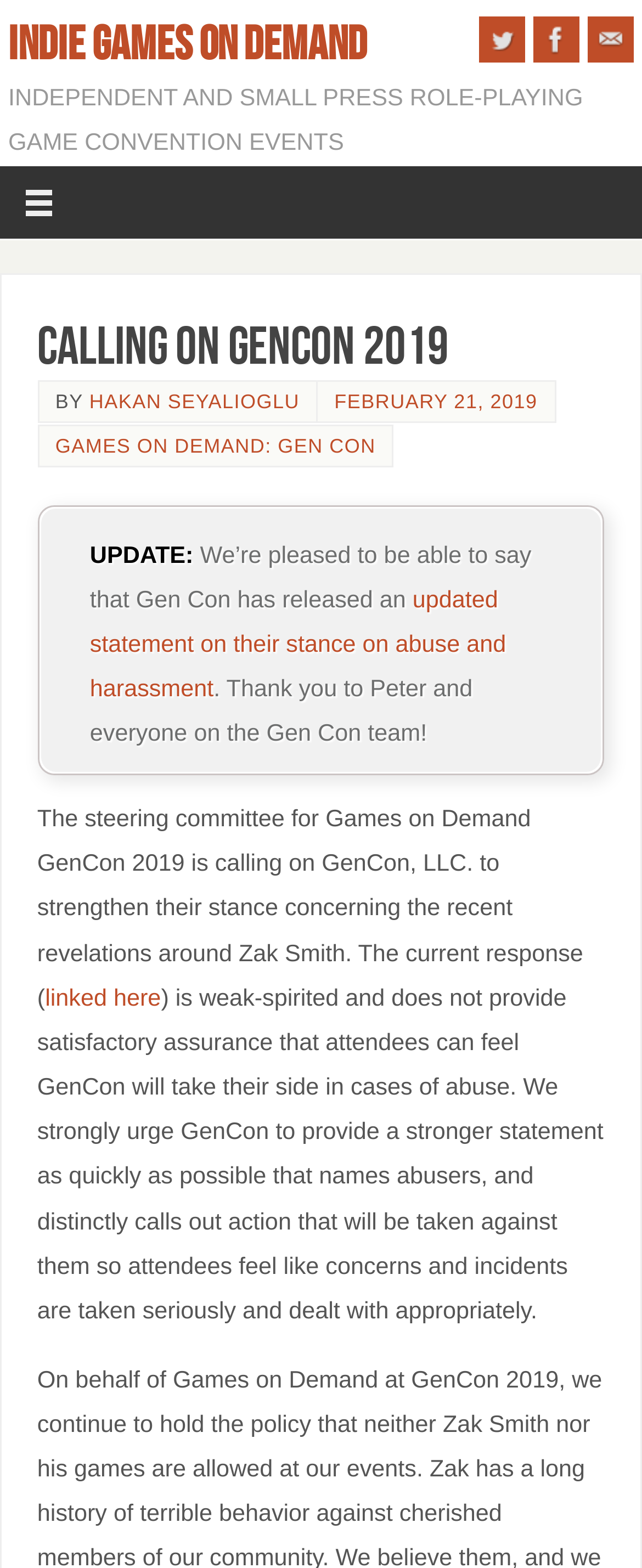Determine the bounding box coordinates of the section I need to click to execute the following instruction: "Check Twitter". Provide the coordinates as four float numbers between 0 and 1, i.e., [left, top, right, bottom].

[0.746, 0.01, 0.818, 0.04]